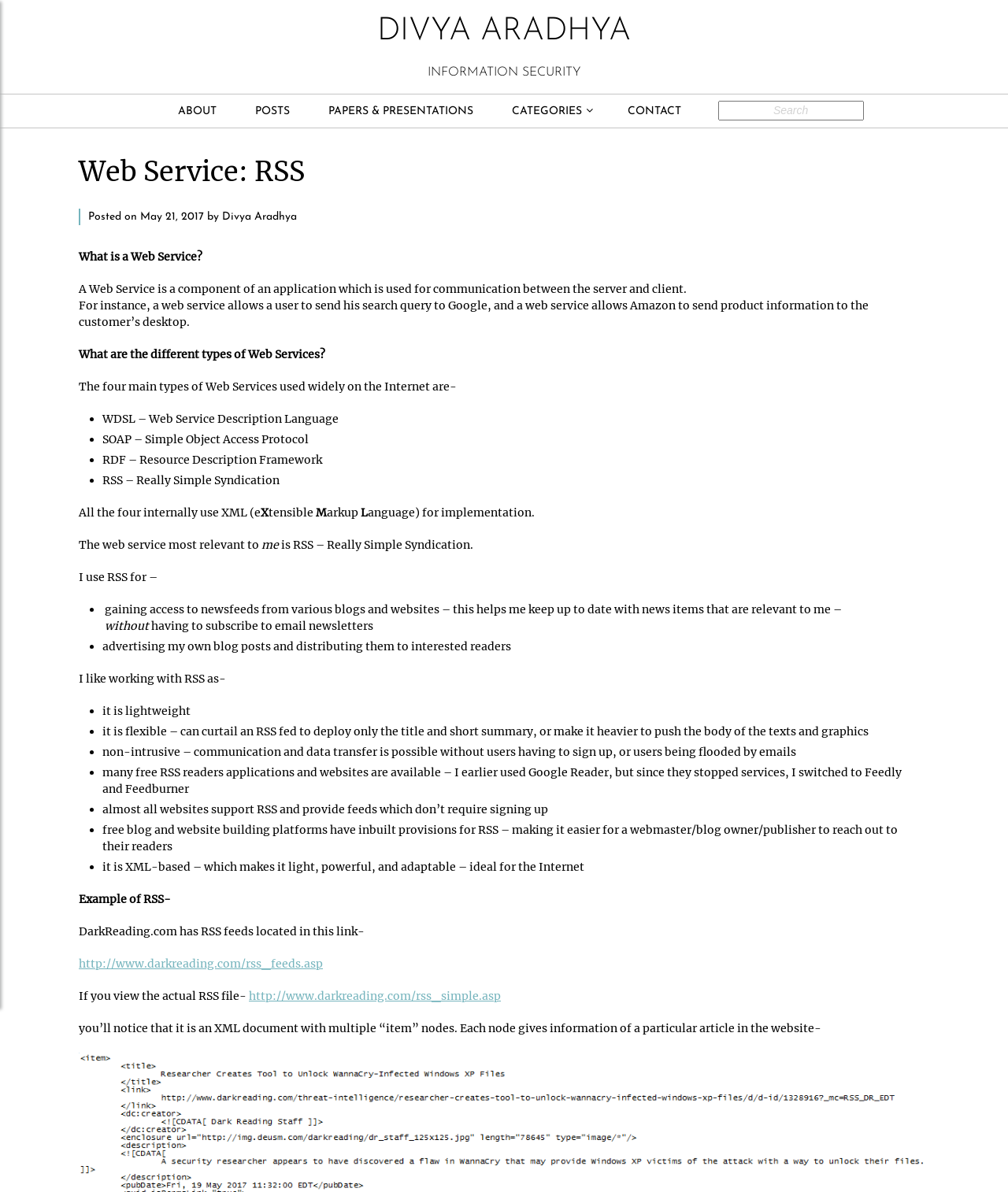Identify and extract the heading text of the webpage.

Web Service: RSS